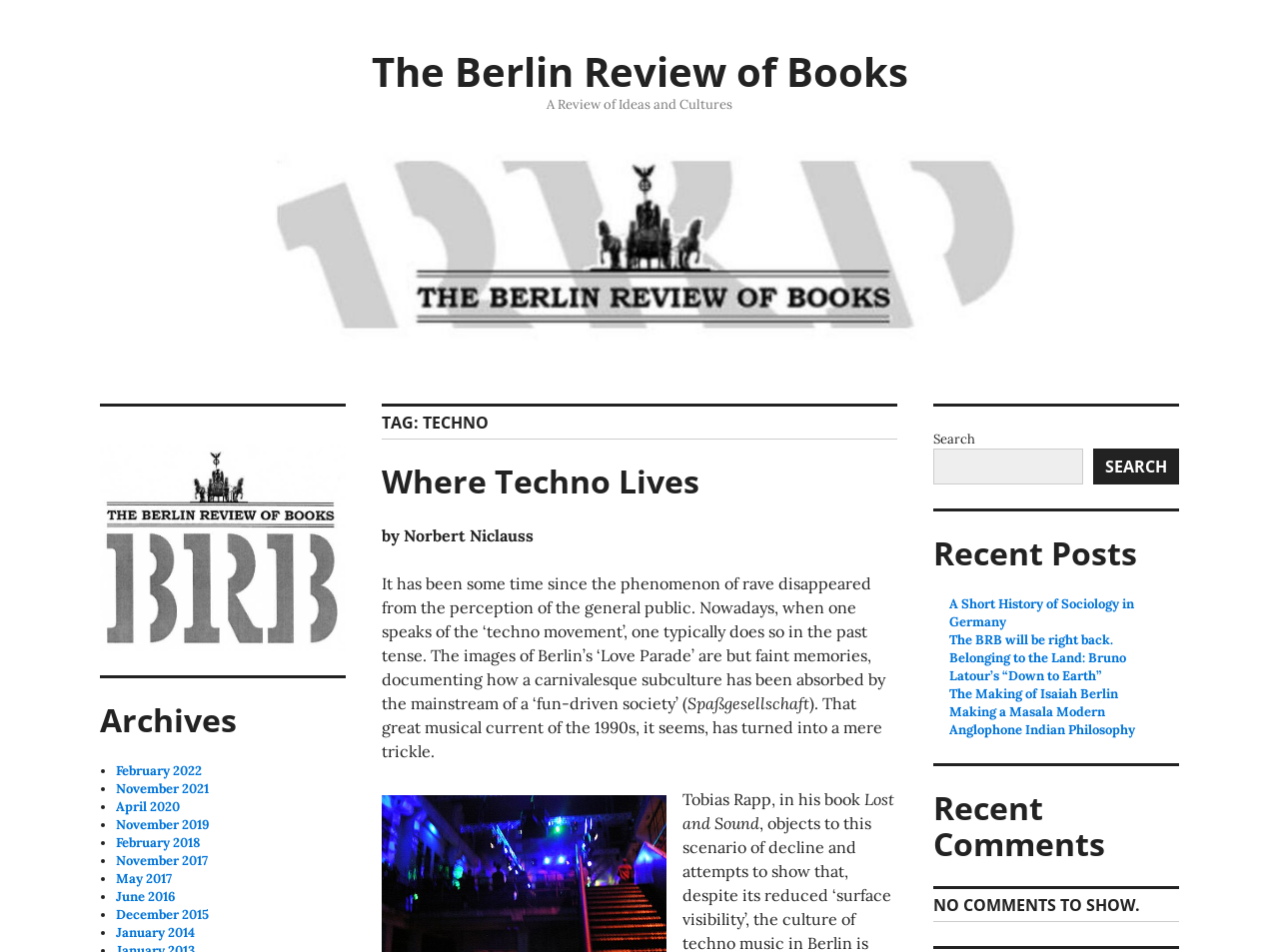Please identify the bounding box coordinates of the element's region that I should click in order to complete the following instruction: "Read the article 'A Short History of Sociology in Germany'". The bounding box coordinates consist of four float numbers between 0 and 1, i.e., [left, top, right, bottom].

[0.742, 0.626, 0.887, 0.662]